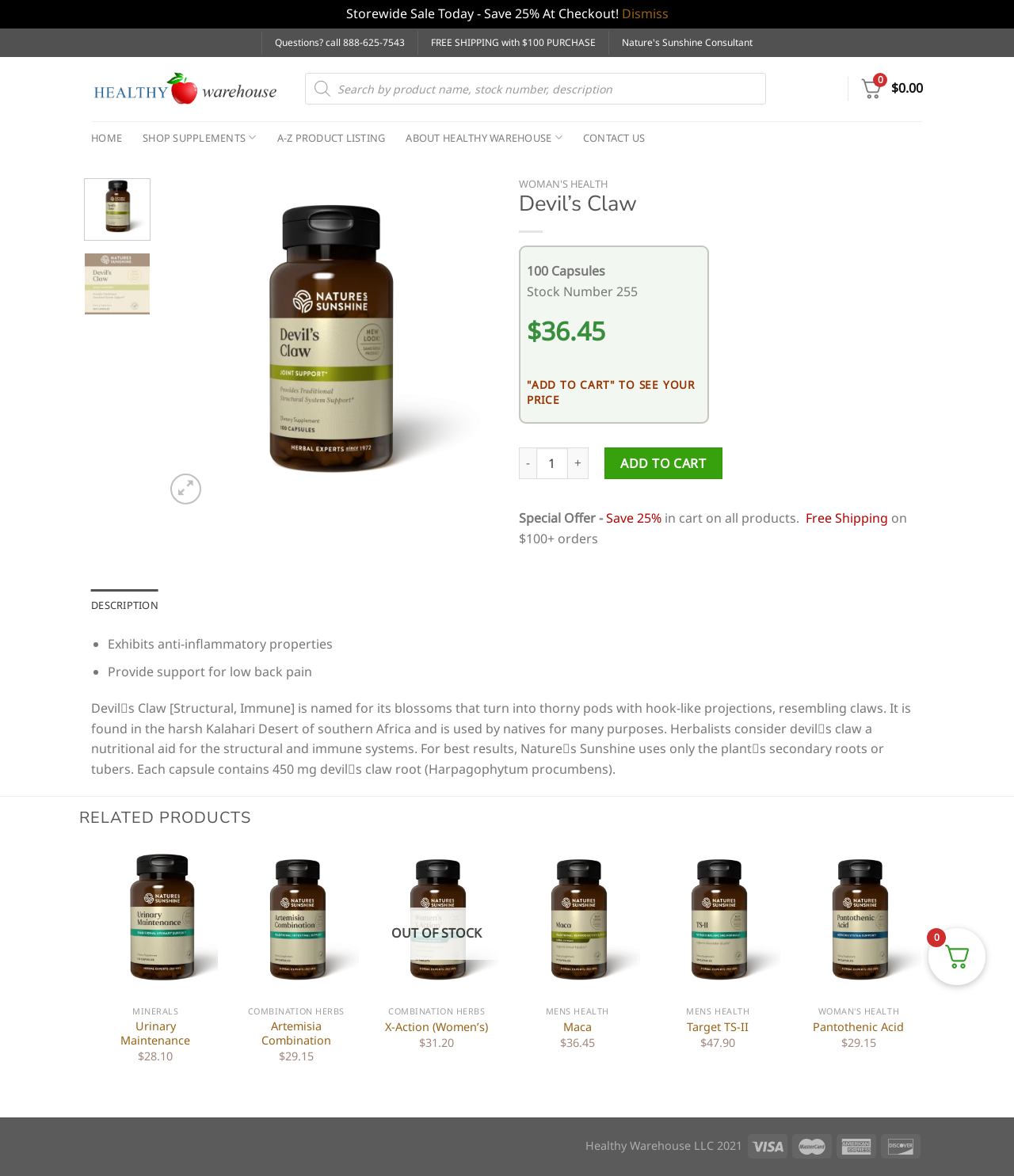What is the theme of the related products?
Look at the image and answer with only one word or phrase.

Health supplements